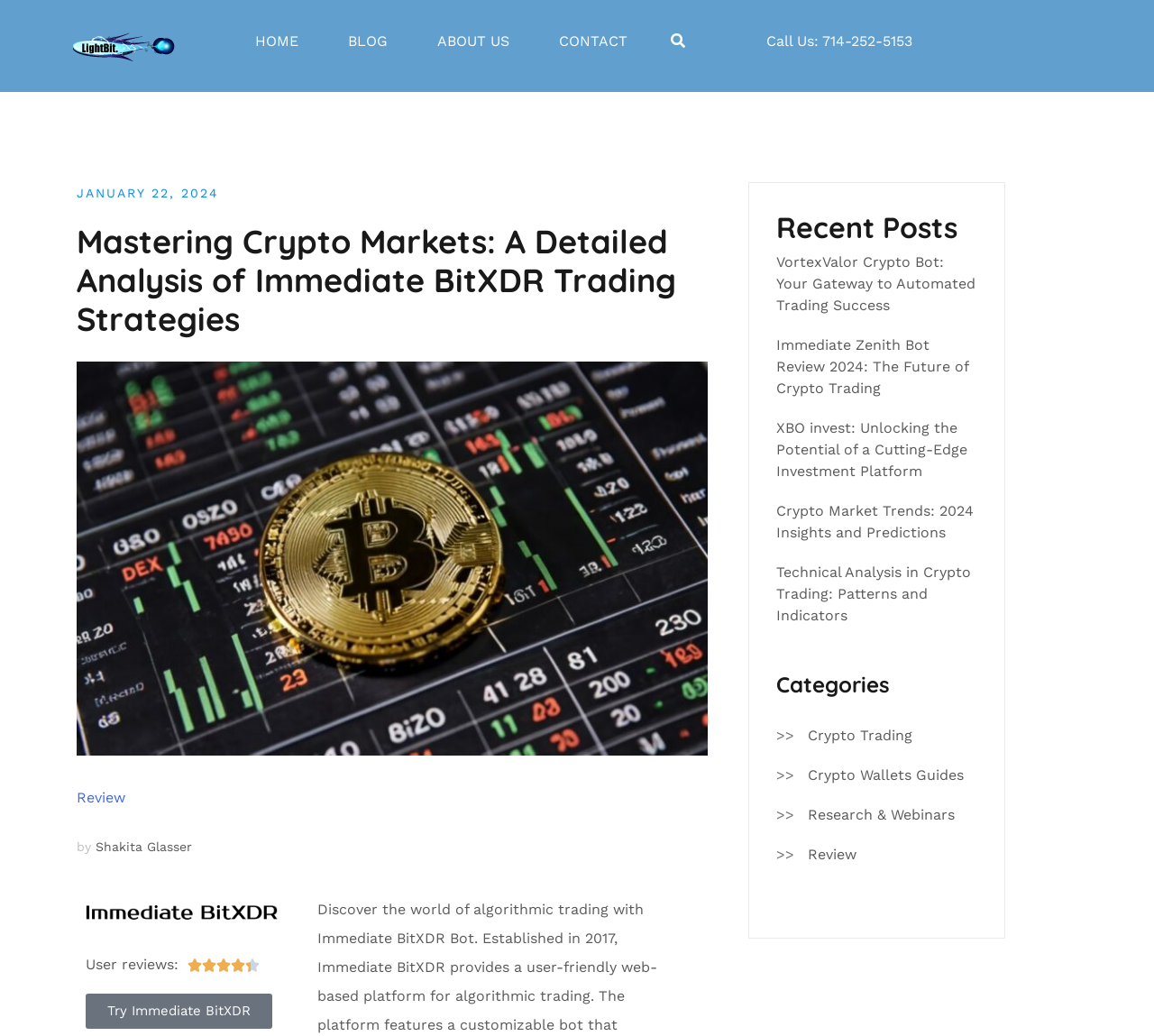Please specify the bounding box coordinates of the clickable region to carry out the following instruction: "Check the categories of Crypto Trading". The coordinates should be four float numbers between 0 and 1, in the format [left, top, right, bottom].

[0.7, 0.7, 0.791, 0.721]